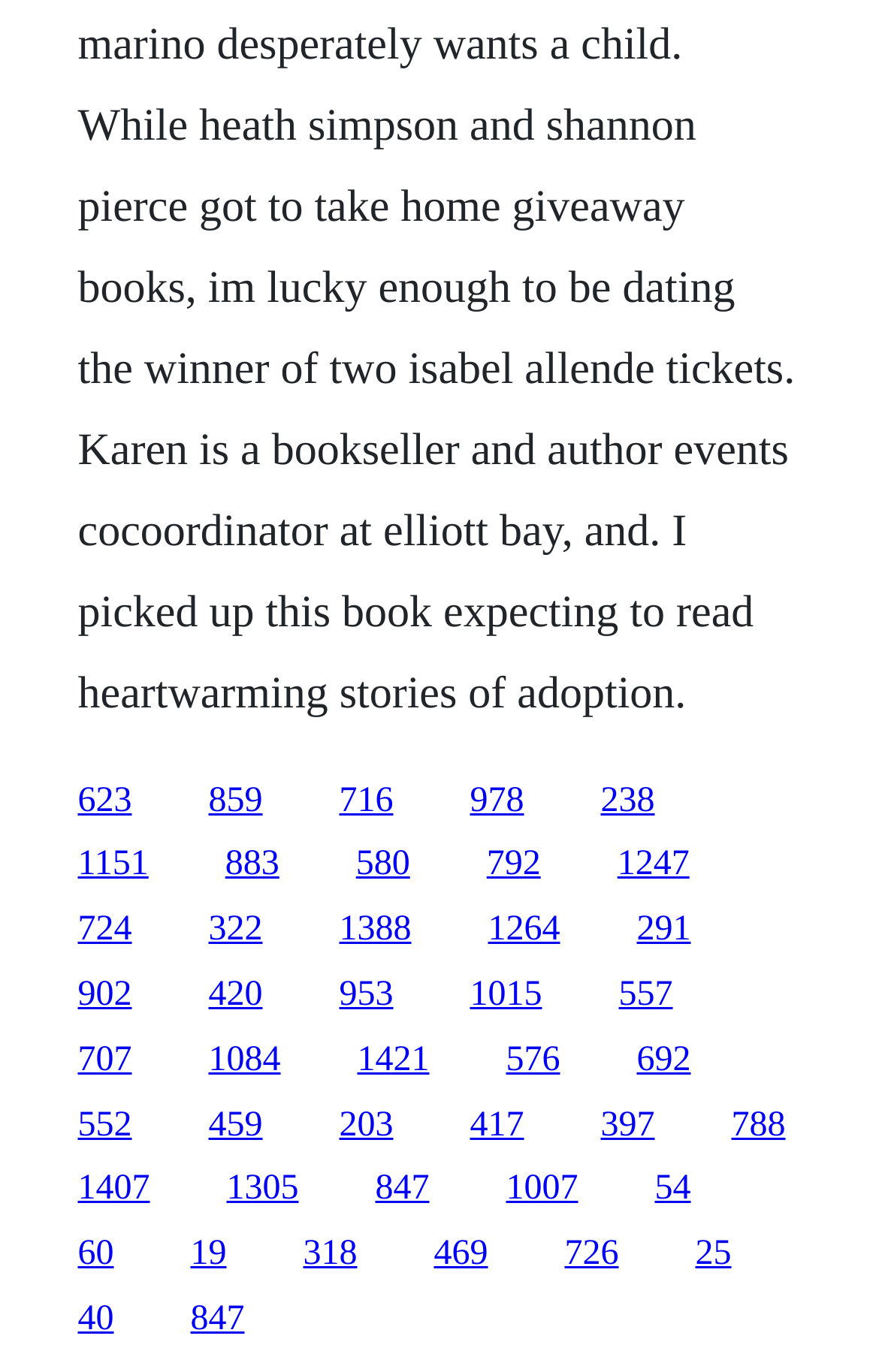Using the provided element description "580", determine the bounding box coordinates of the UI element.

[0.405, 0.616, 0.466, 0.644]